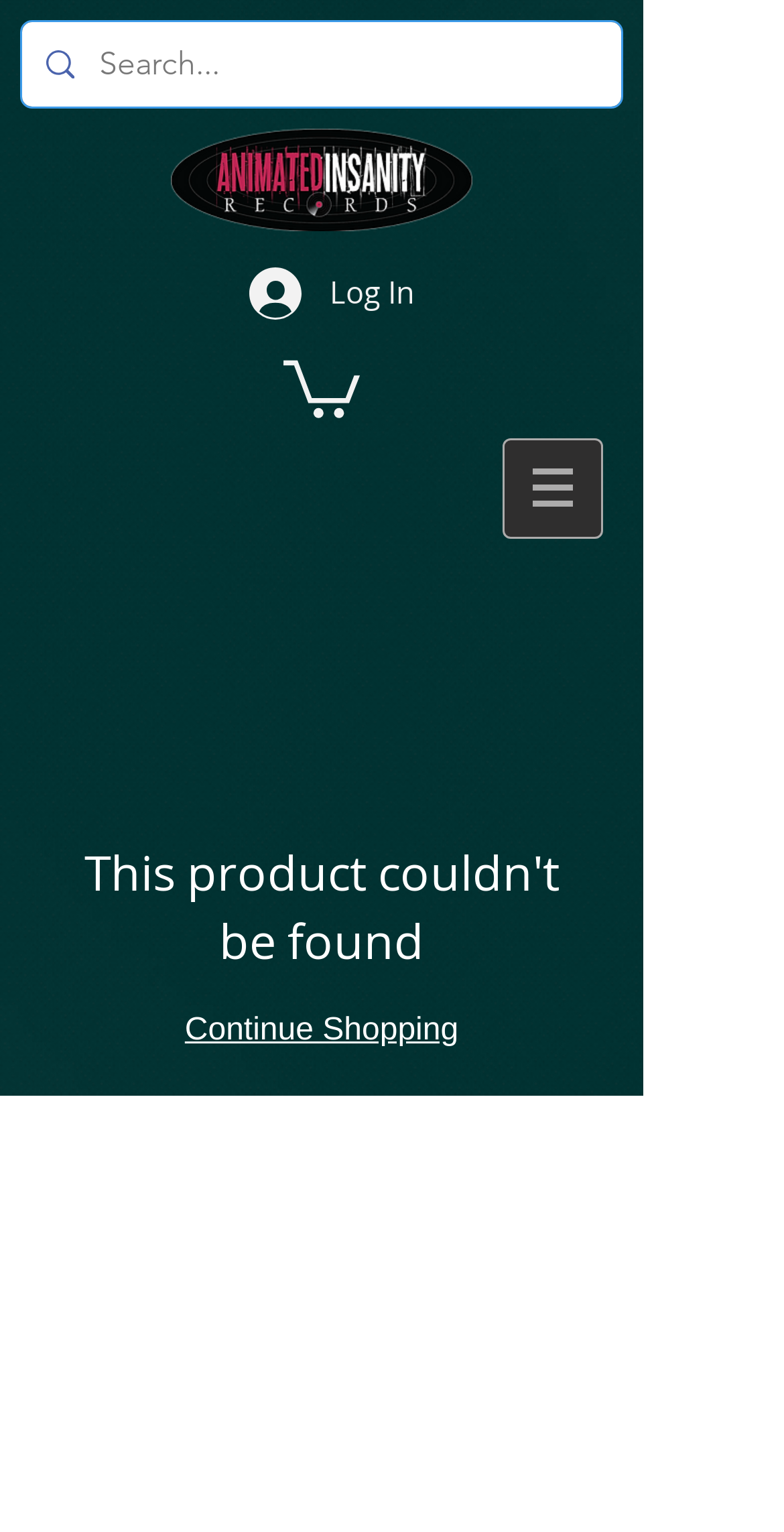What is the purpose of the searchbox?
Using the image, elaborate on the answer with as much detail as possible.

The searchbox is located at the top of the page, and it has a placeholder text 'Search...'. This suggests that the user can input keywords to search for products on the website, which is a common feature on e-commerce websites.